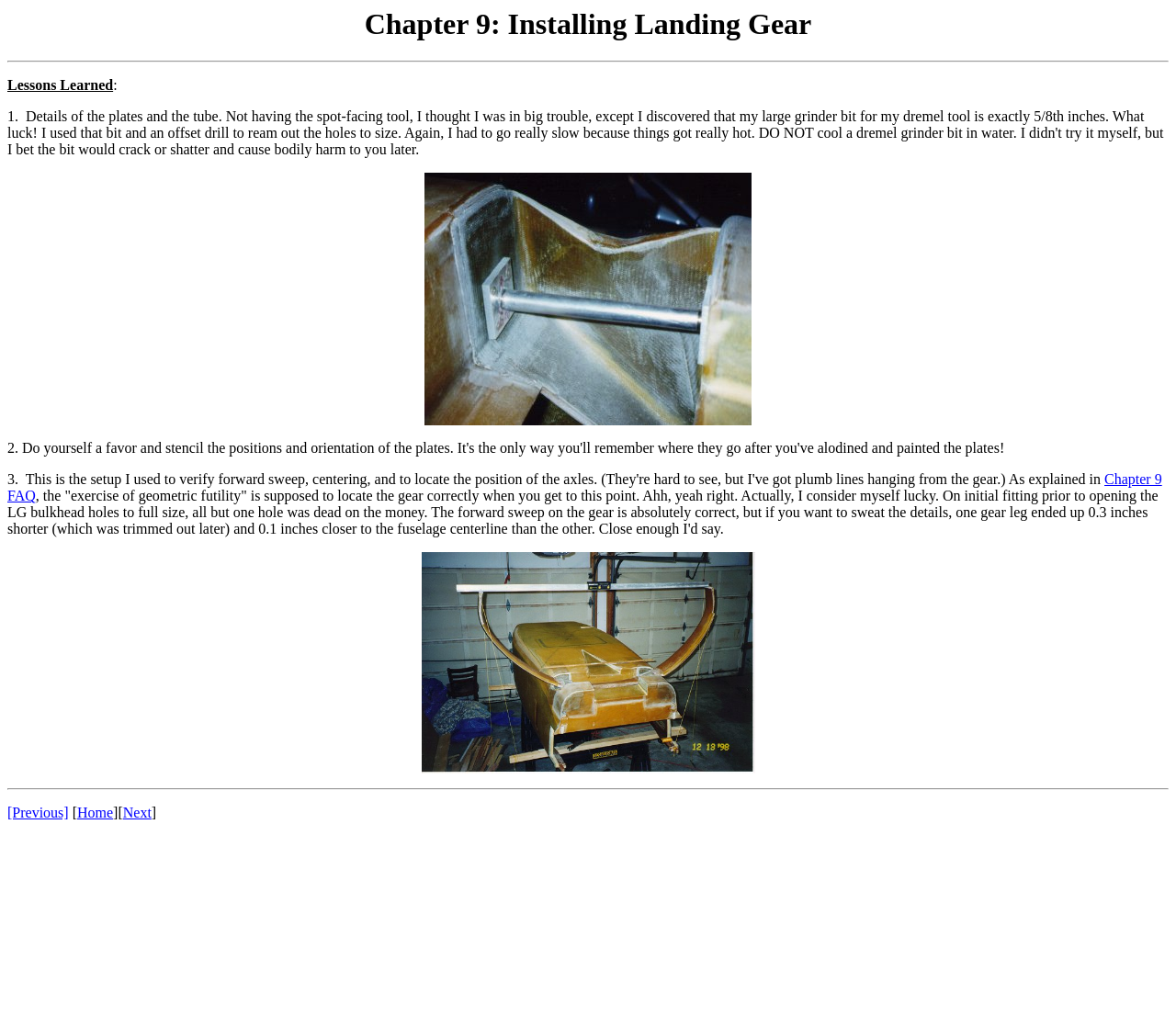What is the orientation of the separator?
Using the image provided, answer with just one word or phrase.

Horizontal